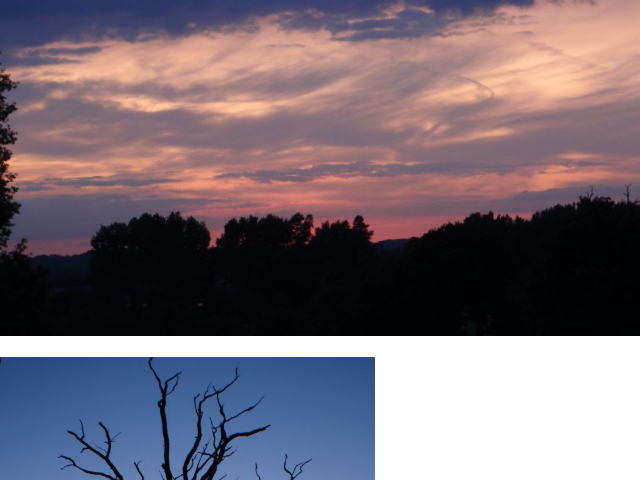Analyze the image and provide a detailed answer to the question: What is the atmosphere of the scene?

The overall atmosphere of the image evokes a feeling of calm and appreciation for the natural world as day gives way to night, with the serene colors of the sky and the silhouette of the tree creating a peaceful ambiance.